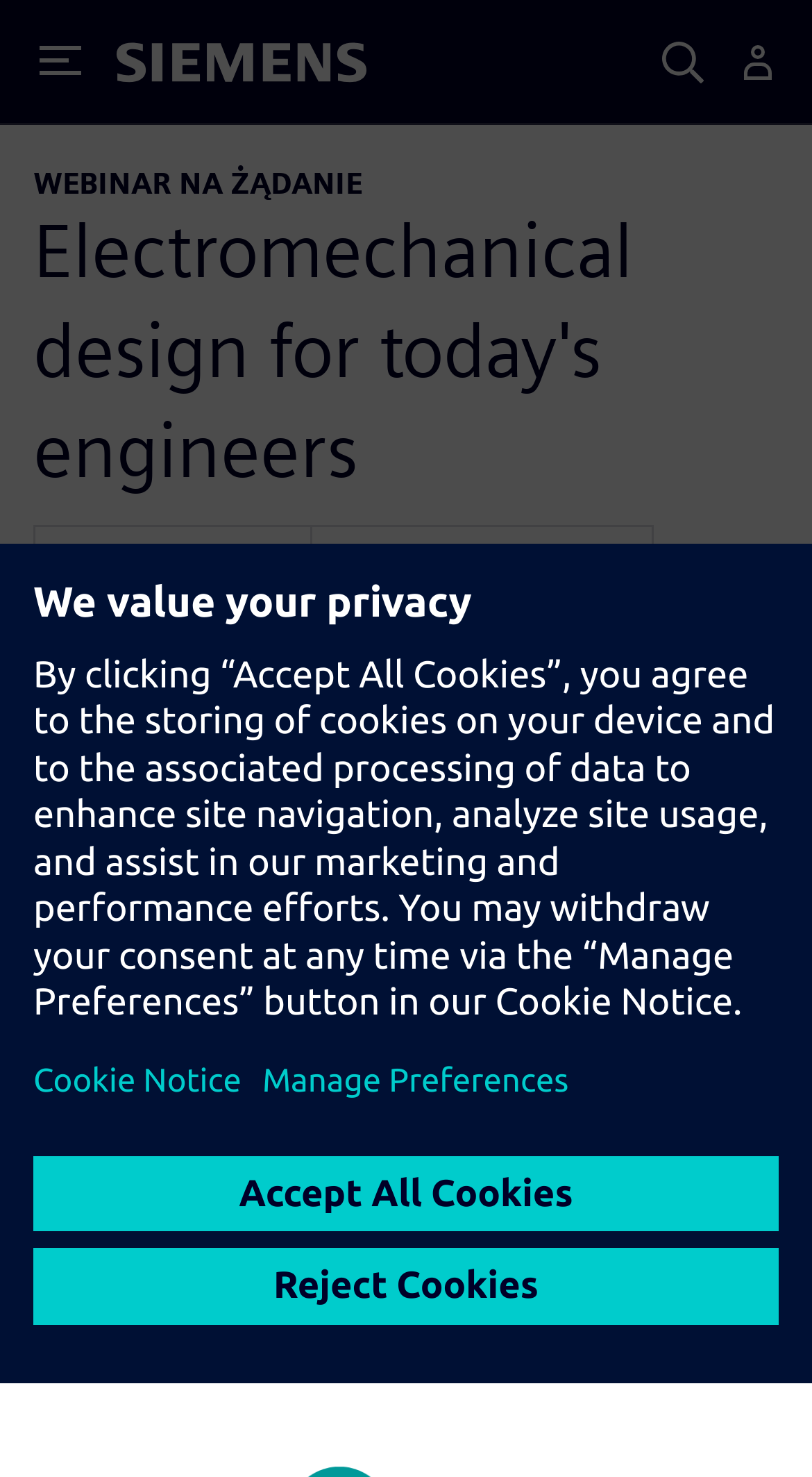Generate a comprehensive caption for the webpage you are viewing.

The webpage is about electromechanical design for today's engineers, with a prominent heading at the top center of the page. Below the heading, there is a group of social media sharing buttons, including Twitter, Facebook, LinkedIn, and email, aligned horizontally. 

To the top left, there is a button to toggle the menu, and next to it, a link to Siemens. On the top right, there is a search button with a magnifying glass icon, accompanied by an empty link. 

Below the social media buttons, there is a large figure that spans the width of the page, containing an image related to electromechanical design. Above the image, there is a link with the same text as the heading. 

At the bottom left of the page, there is a button to open privacy settings. A dialog box is displayed, with a heading "We value your privacy" and a paragraph of text explaining the use of cookies on the site. The dialog box also contains links to open the cookie notice and a button to manage preferences. Below the dialog box, there are two buttons: "Reject Cookies" and "Accept All Cookies".